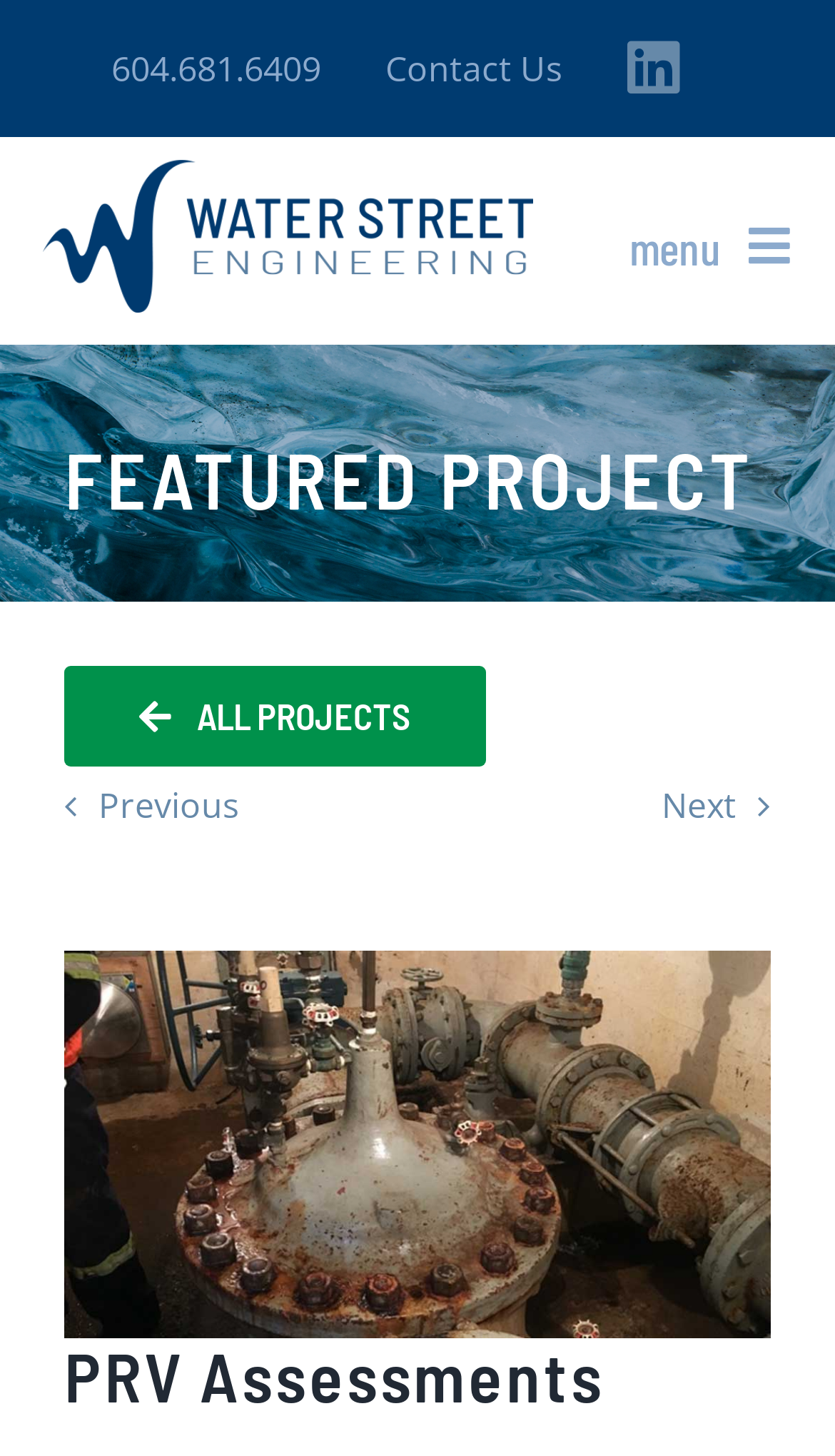Respond with a single word or phrase:
What is the phone number on the top navigation?

604.681.6409